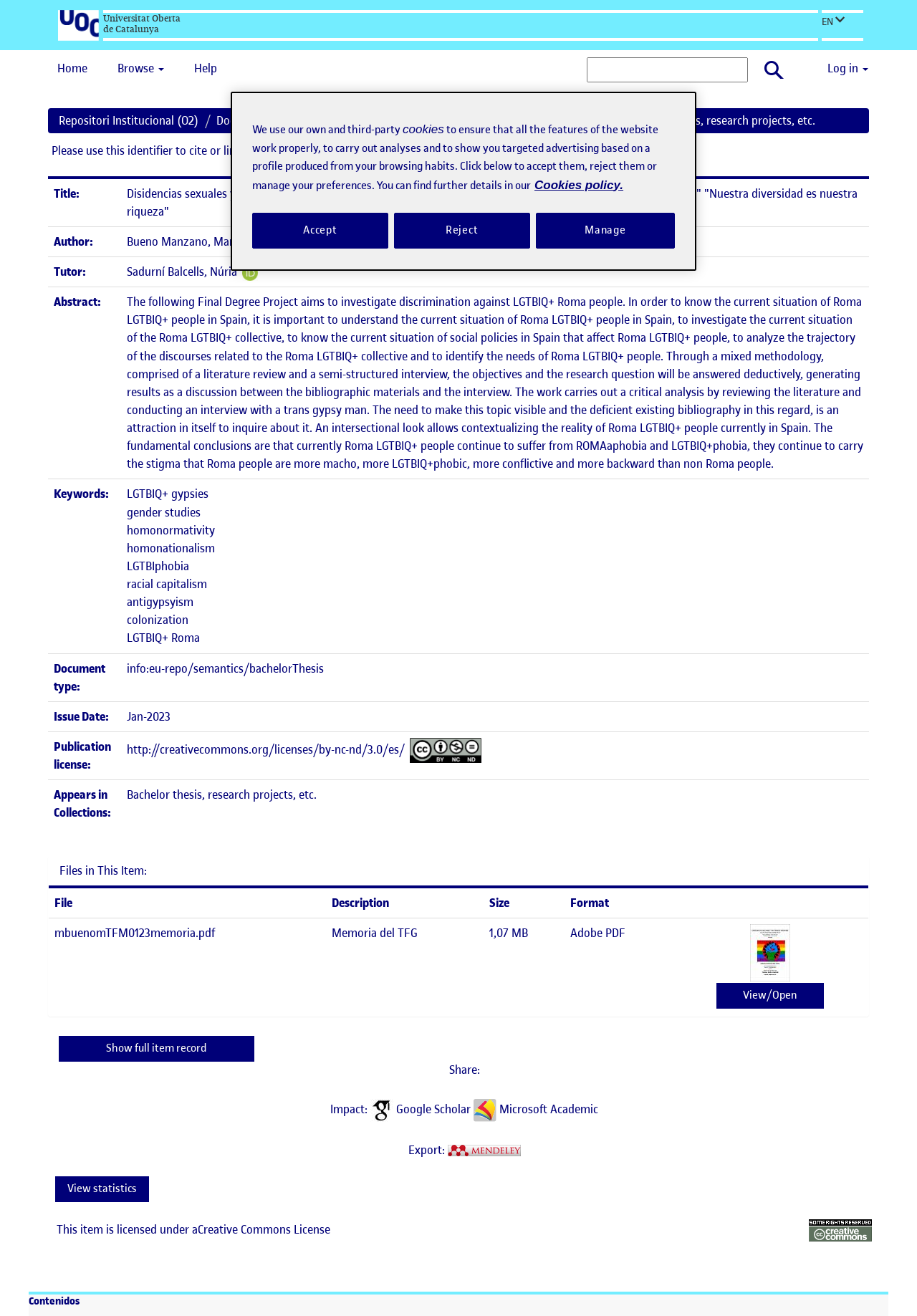Pinpoint the bounding box coordinates of the clickable area necessary to execute the following instruction: "View the full item record". The coordinates should be given as four float numbers between 0 and 1, namely [left, top, right, bottom].

[0.064, 0.787, 0.277, 0.807]